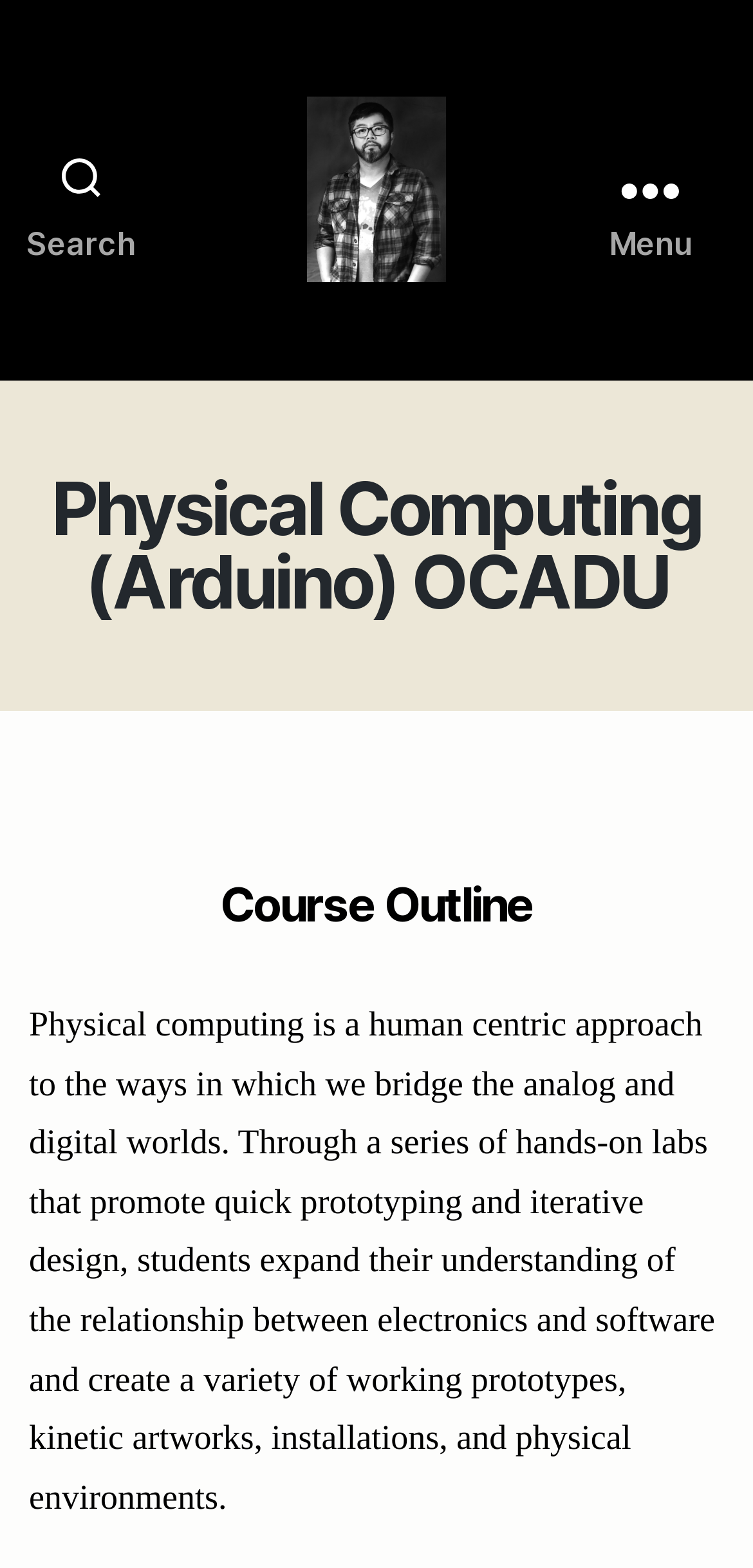Give a detailed account of the webpage's layout and content.

The webpage is a portfolio page for Frank Jing Zhang, specifically showcasing his work in Physical Computing (Arduino) at OCADU. At the top left corner, there is a search button. Next to it, on the top center, is a link to Frank Jing Zhang's portfolio, accompanied by an image with the same name. On the top right corner, there is a menu button.

Below the top section, there is a header section that spans the entire width of the page. Within this section, there is a heading that reads "Physical Computing (Arduino) OCADU". 

Further down, there is another heading that says "Course Outline", which is positioned near the top of the middle section of the page. Below this heading, there is a block of text that describes physical computing as a human-centric approach to bridging the analog and digital worlds. The text explains that through hands-on labs, students create working prototypes, kinetic artworks, installations, and physical environments, and expand their understanding of the relationship between electronics and software.